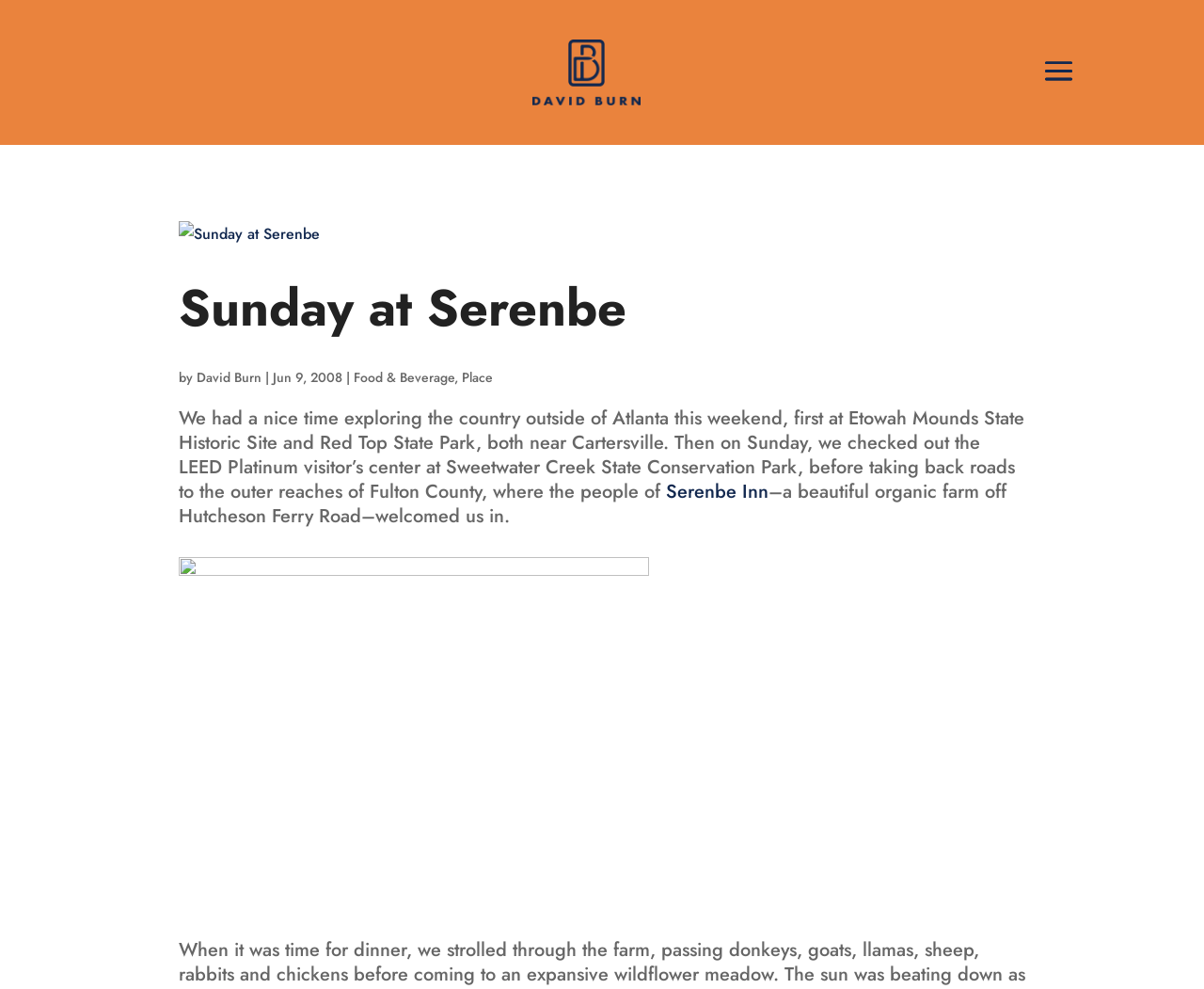Offer a detailed account of what is visible on the webpage.

The webpage is about Serenbe Archives, specifically an article written by David Burn. At the top, there is a link to "David Burn" accompanied by an image of the same name. Below this, there is a section dedicated to an article titled "Sunday at Serenbe". This section contains a link to the article, an image, and a heading with the same title. 

Underneath the heading, there are links to the article title, the author "David Burn", and categories "Food & Beverage" and "Place". A brief description of the article follows, which mentions exploring the country outside of Atlanta, visiting various state parks, and ending at Serenbe Inn, an organic farm. 

There is a link to Serenbe Inn within the description. The article continues below, but the content is not fully described in the accessibility tree. At the bottom, there is an image, but its content is not specified.